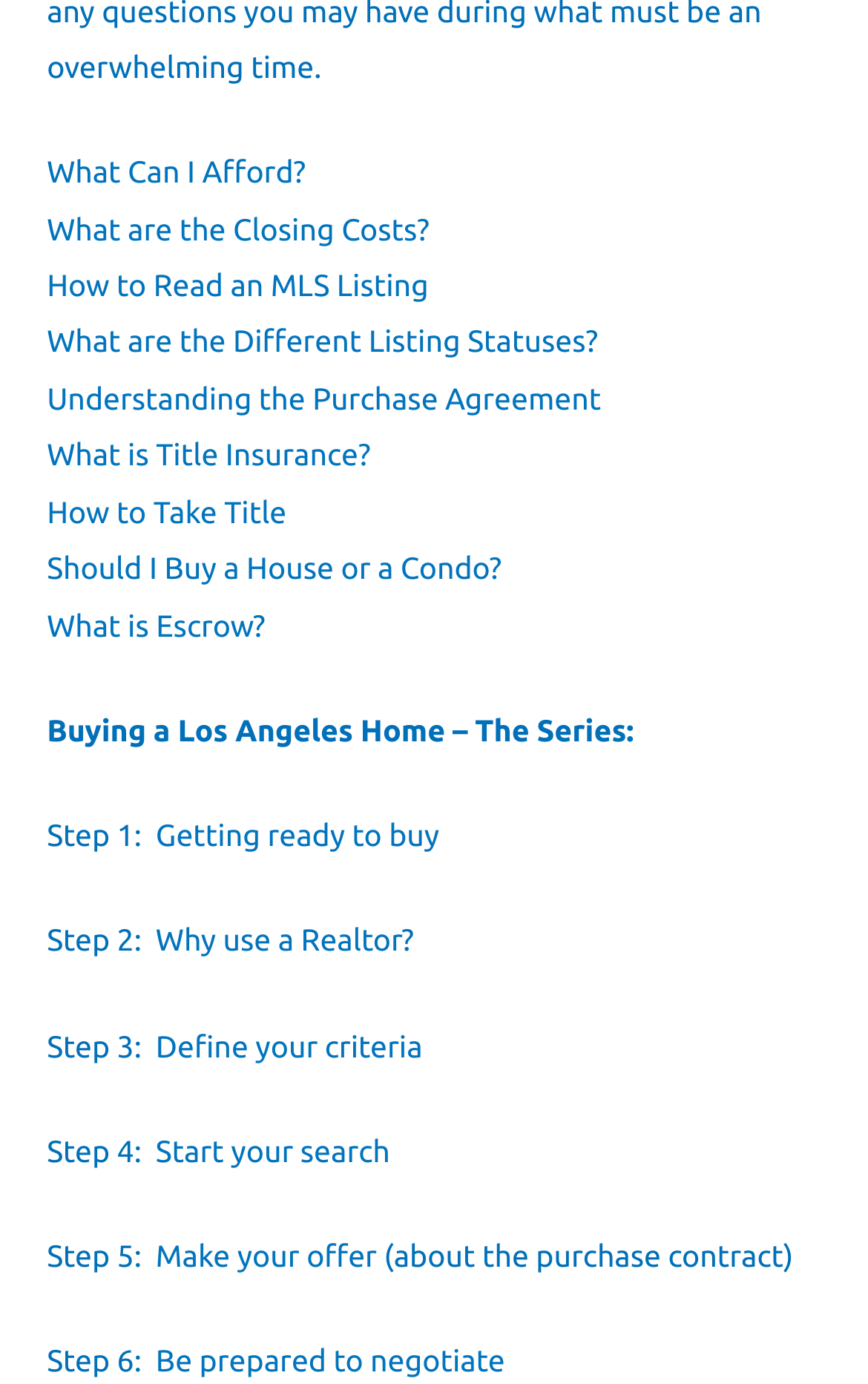What is the sixth step in buying a Los Angeles home?
We need a detailed and exhaustive answer to the question. Please elaborate.

The webpage has a series of steps to buy a Los Angeles home, and the sixth step is mentioned as 'Be prepared to negotiate' which is a link on the webpage.